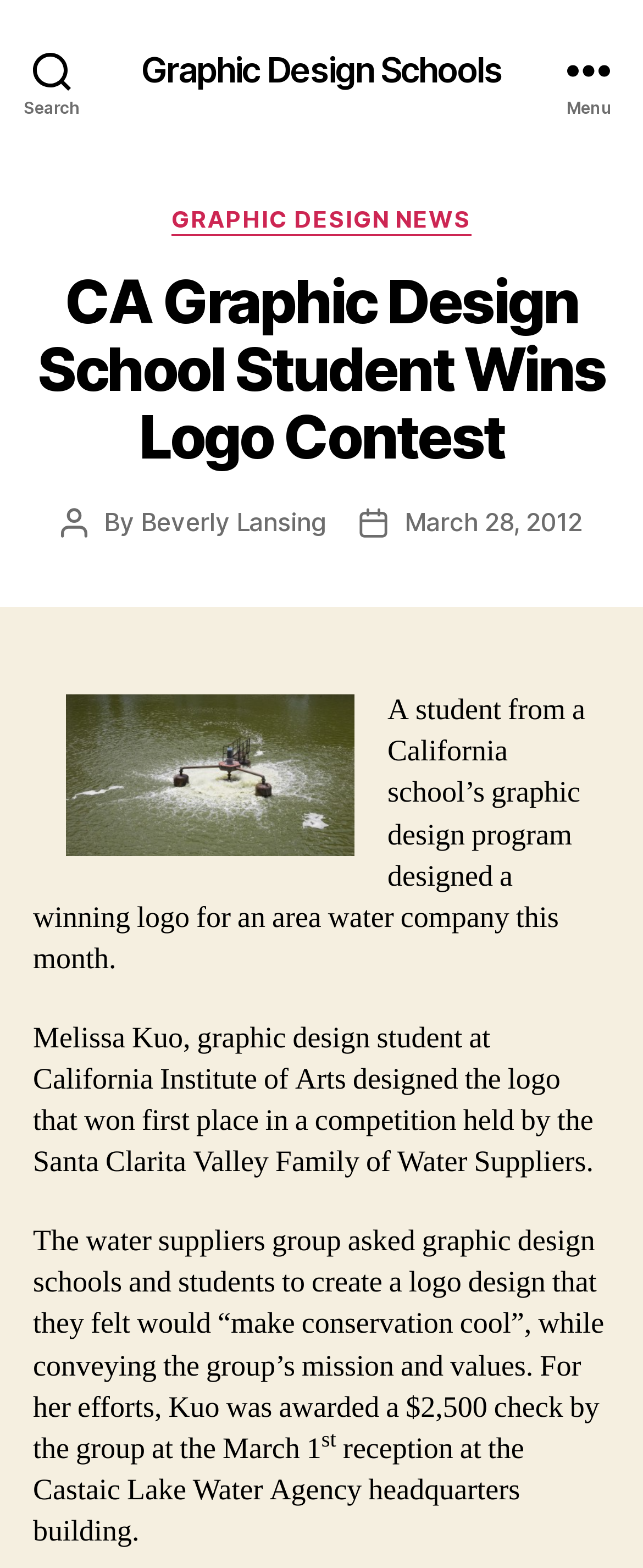Please answer the following question using a single word or phrase: 
What was the theme of the logo design competition?

Make conservation cool